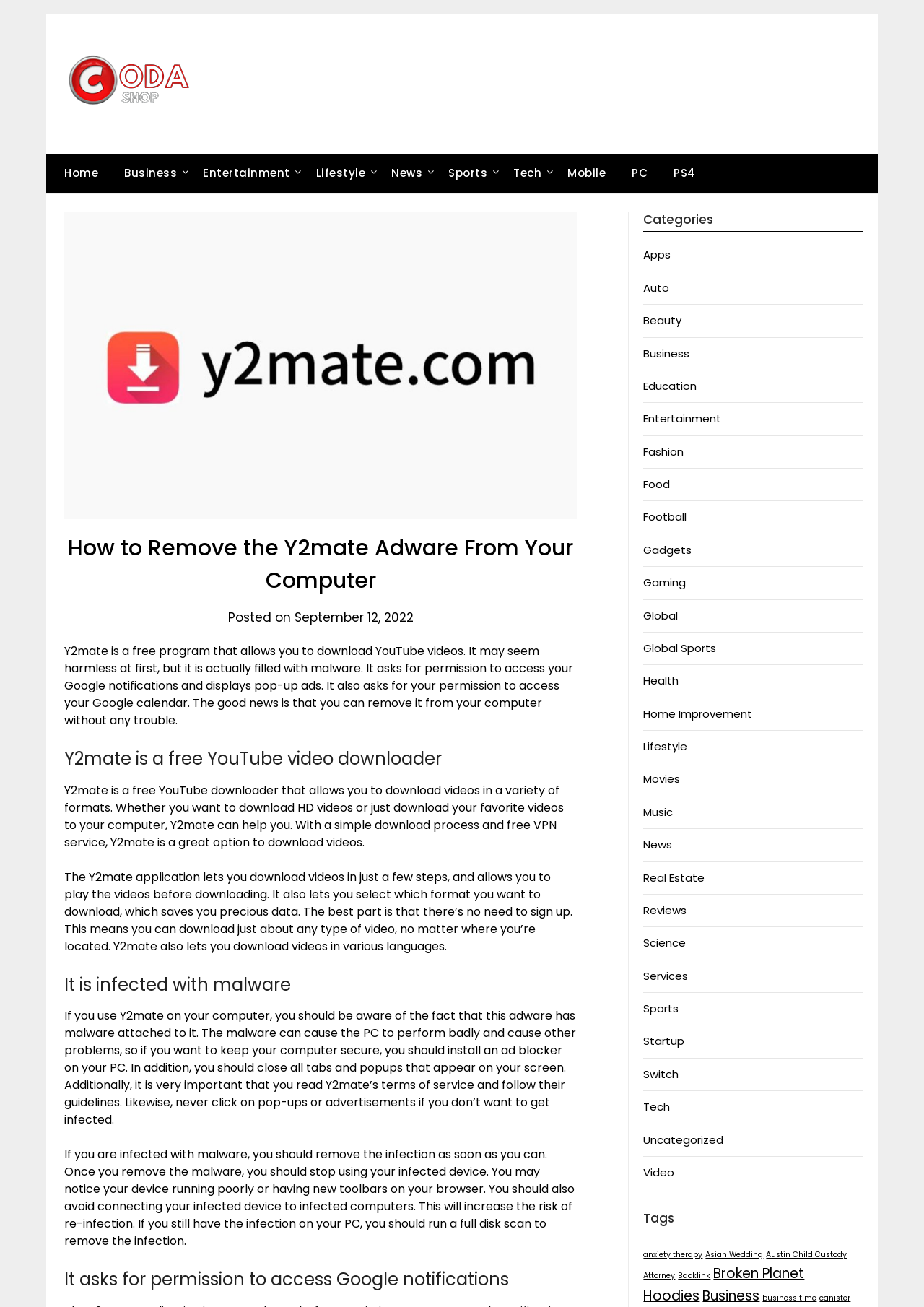What does Y2mate ask for permission to access?
From the image, respond with a single word or phrase.

Google notifications and calendar